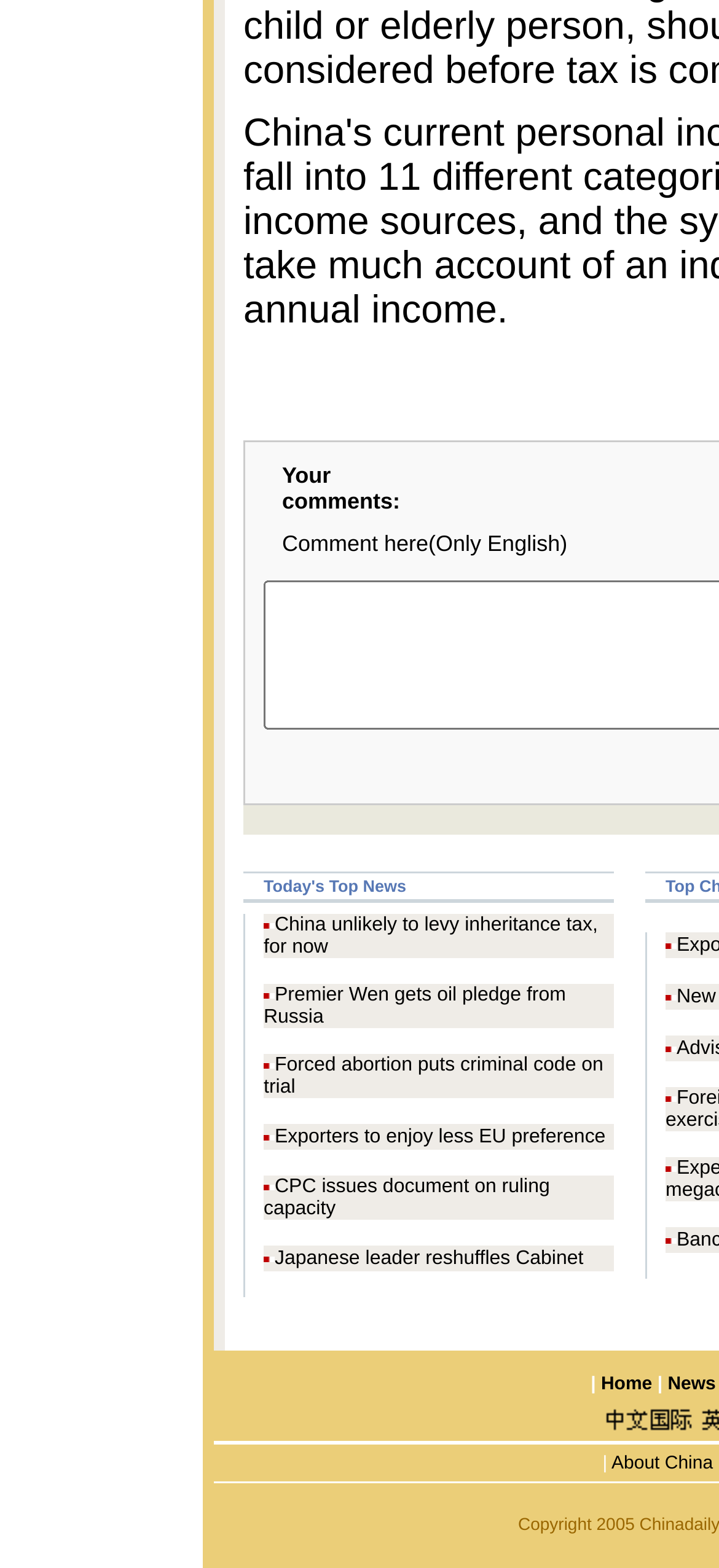Give a one-word or short phrase answer to the question: 
What is the position of the 'Comment here' section?

Top-right